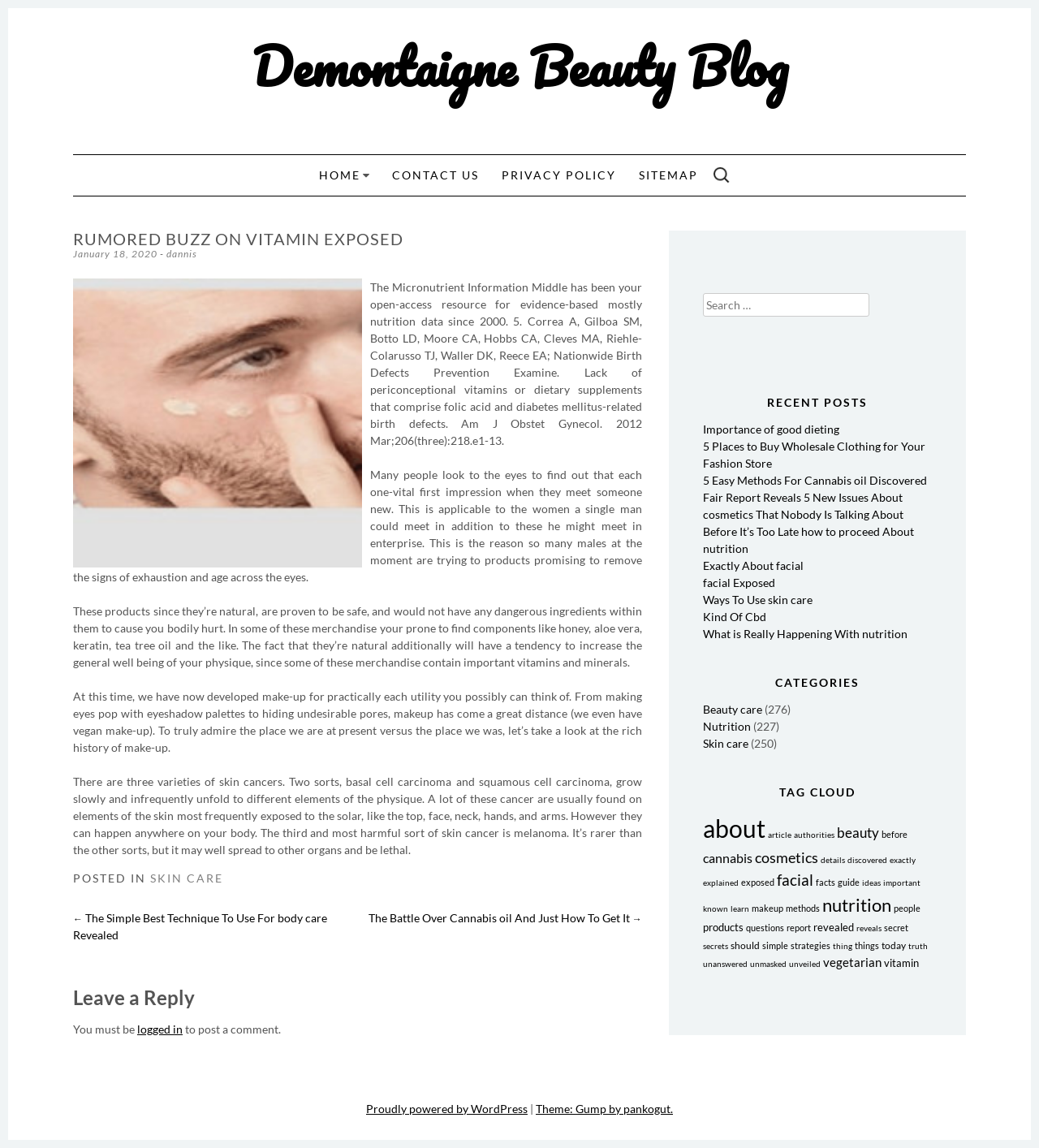Find the bounding box coordinates of the clickable region needed to perform the following instruction: "Go to HOME page". The coordinates should be provided as four float numbers between 0 and 1, i.e., [left, top, right, bottom].

[0.307, 0.146, 0.346, 0.158]